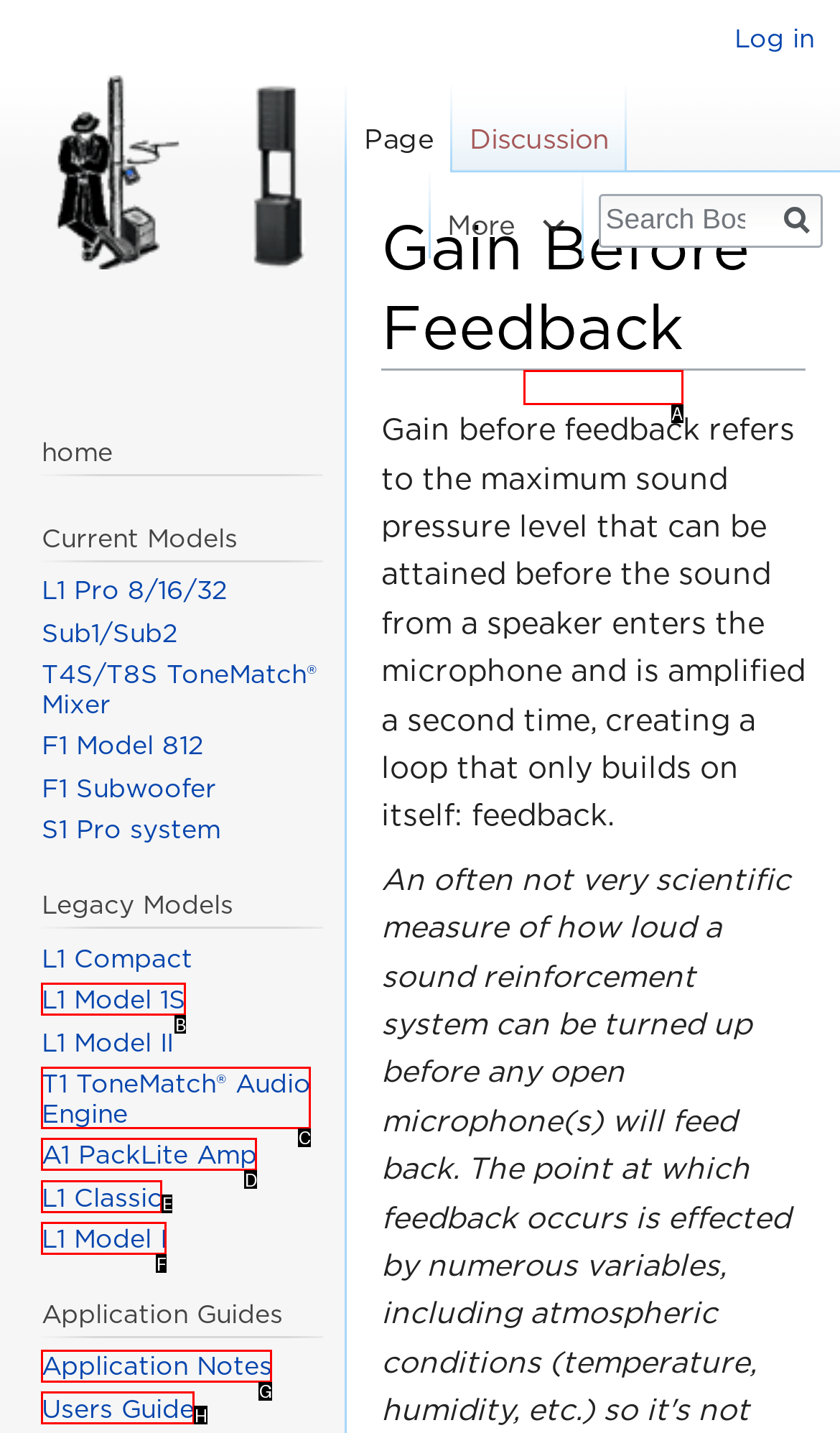Looking at the description: L1 Model 1S, identify which option is the best match and respond directly with the letter of that option.

B